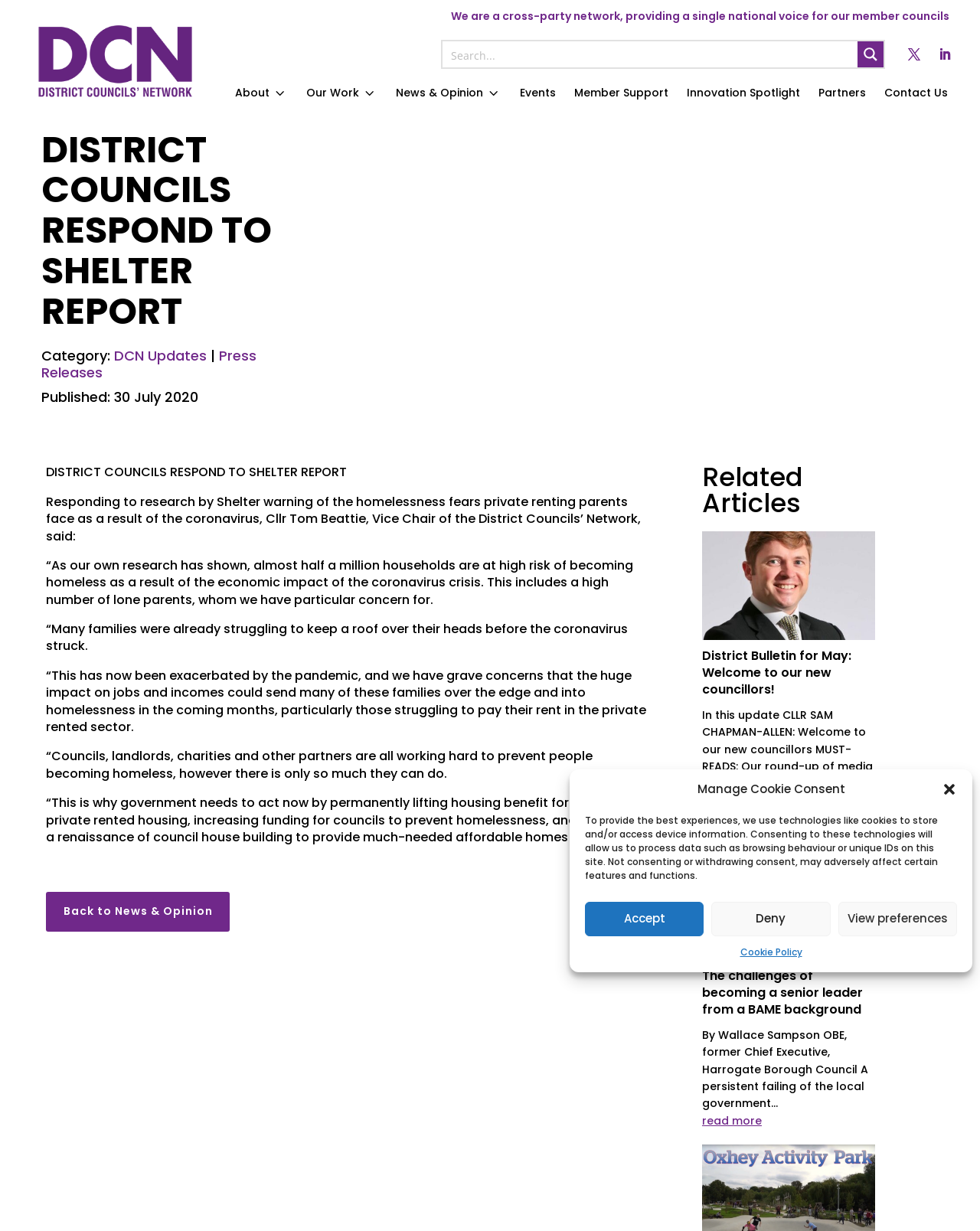Locate the bounding box coordinates of the clickable region necessary to complete the following instruction: "Search for something". Provide the coordinates in the format of four float numbers between 0 and 1, i.e., [left, top, right, bottom].

[0.463, 0.034, 0.871, 0.055]